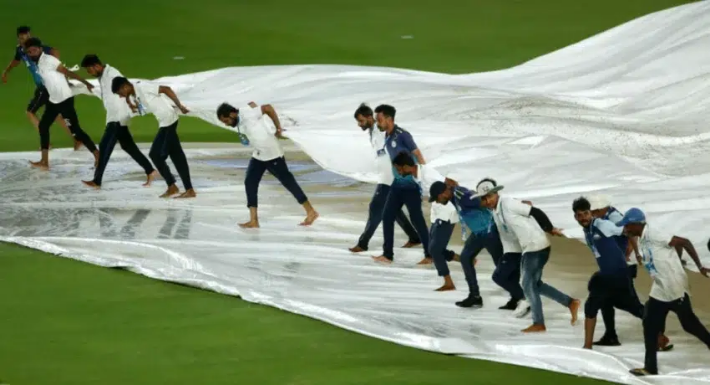What are the workers removing from the pitch?
Based on the image, give a concise answer in the form of a single word or short phrase.

A large protective cover